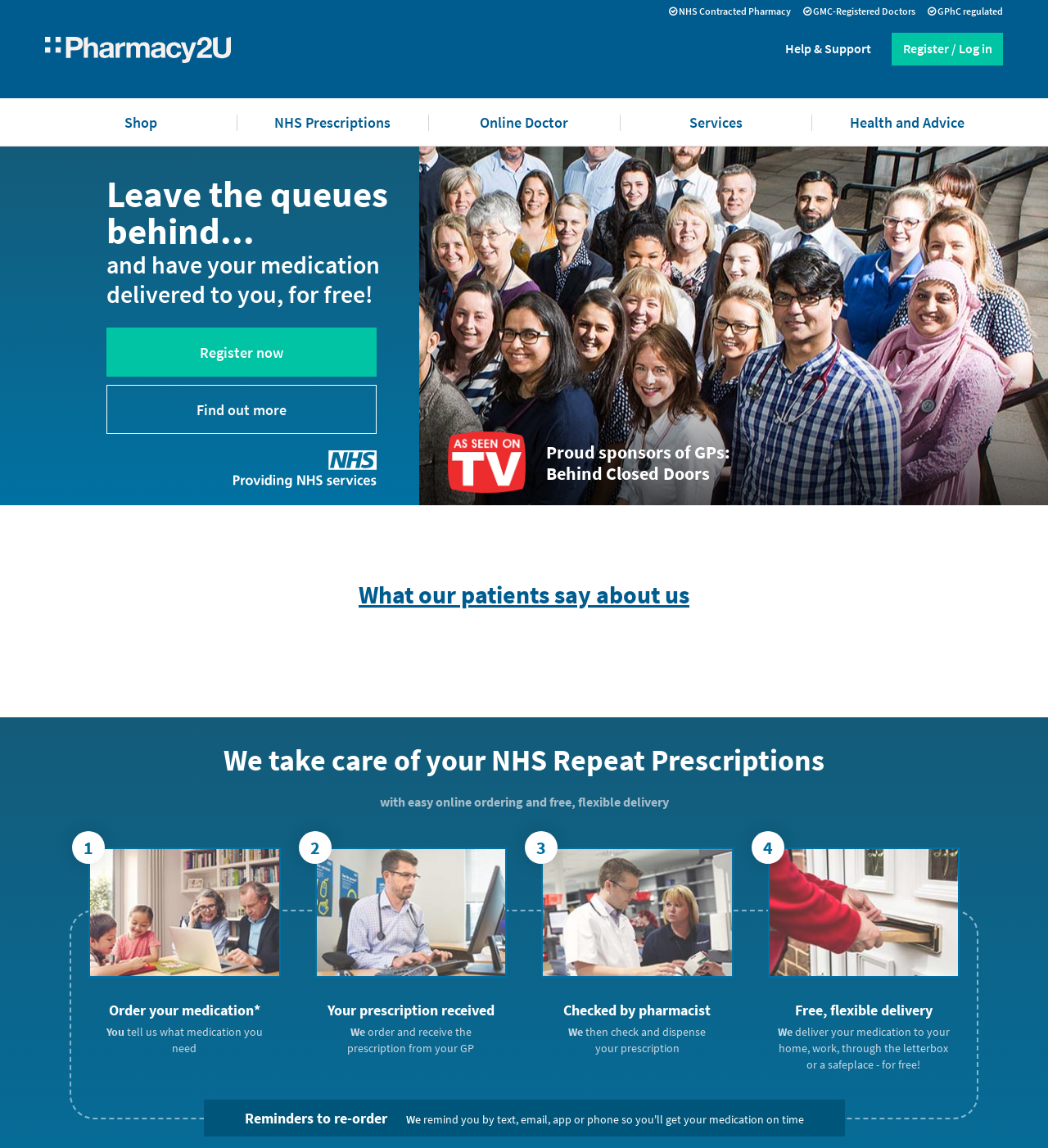What is the benefit of registering with Pharmacy2U?
Refer to the image and provide a one-word or short phrase answer.

Free delivery